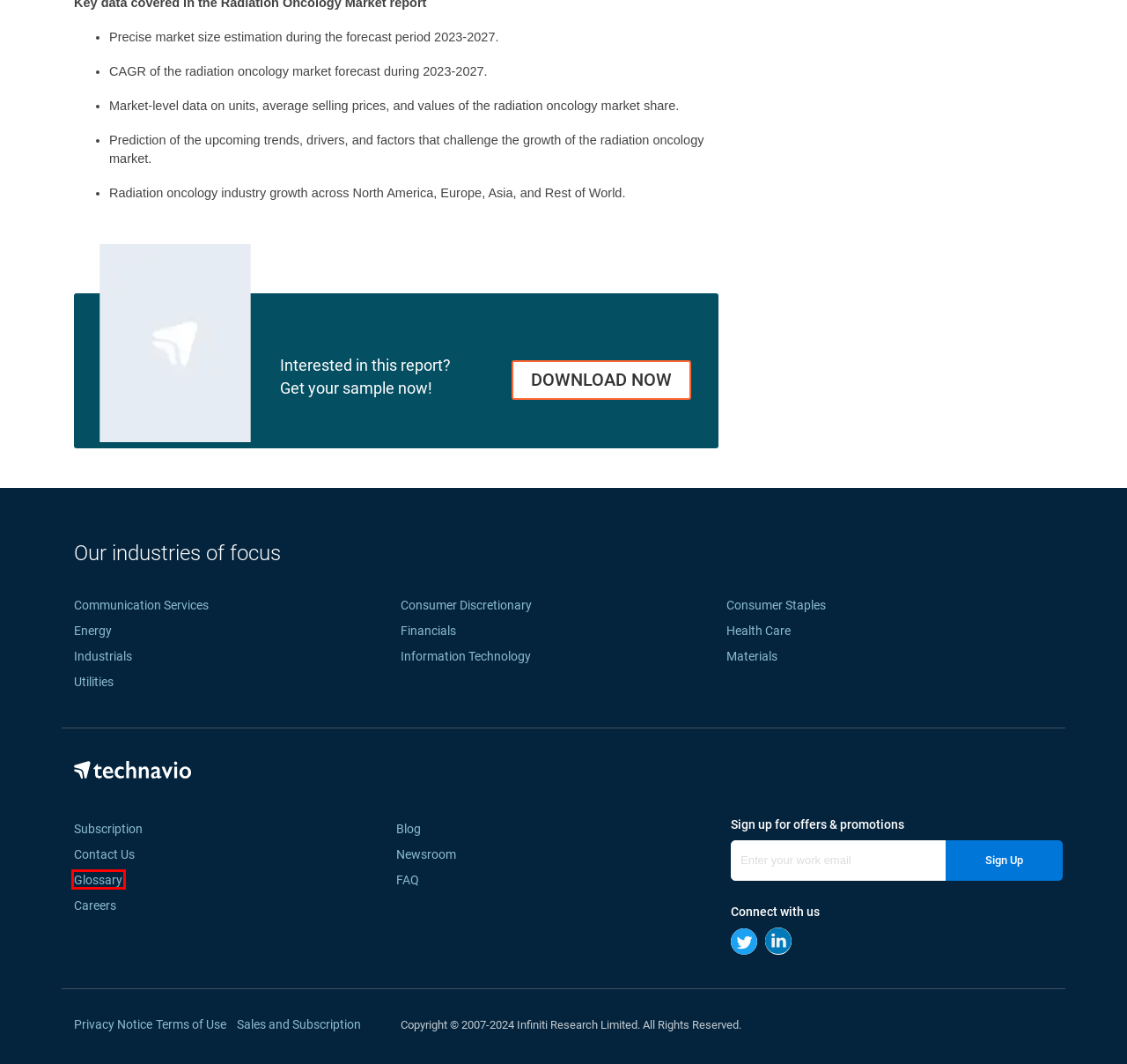You are provided with a screenshot of a webpage that includes a red rectangle bounding box. Please choose the most appropriate webpage description that matches the new webpage after clicking the element within the red bounding box. Here are the candidates:
A. Information Technology - Technavio
B. Materials Market Research Reports and Industry Analysis Growth Trends - Technavio
C. Glossary | Technavio - Discover Market Opportunities
D. Terms of Use | Technavio - Discover Market Opportunities
E. Communication Services Market Research Reports and Industry Analysis Growth Trends - Technavio
F. Privacy Notice
G. Consumer Discretionary Market Research Reports and Industry Analysis Growth Trends - Technavio
H. Financials Market Research Reports and Industry Analysis Growth Trends - Technavio

C